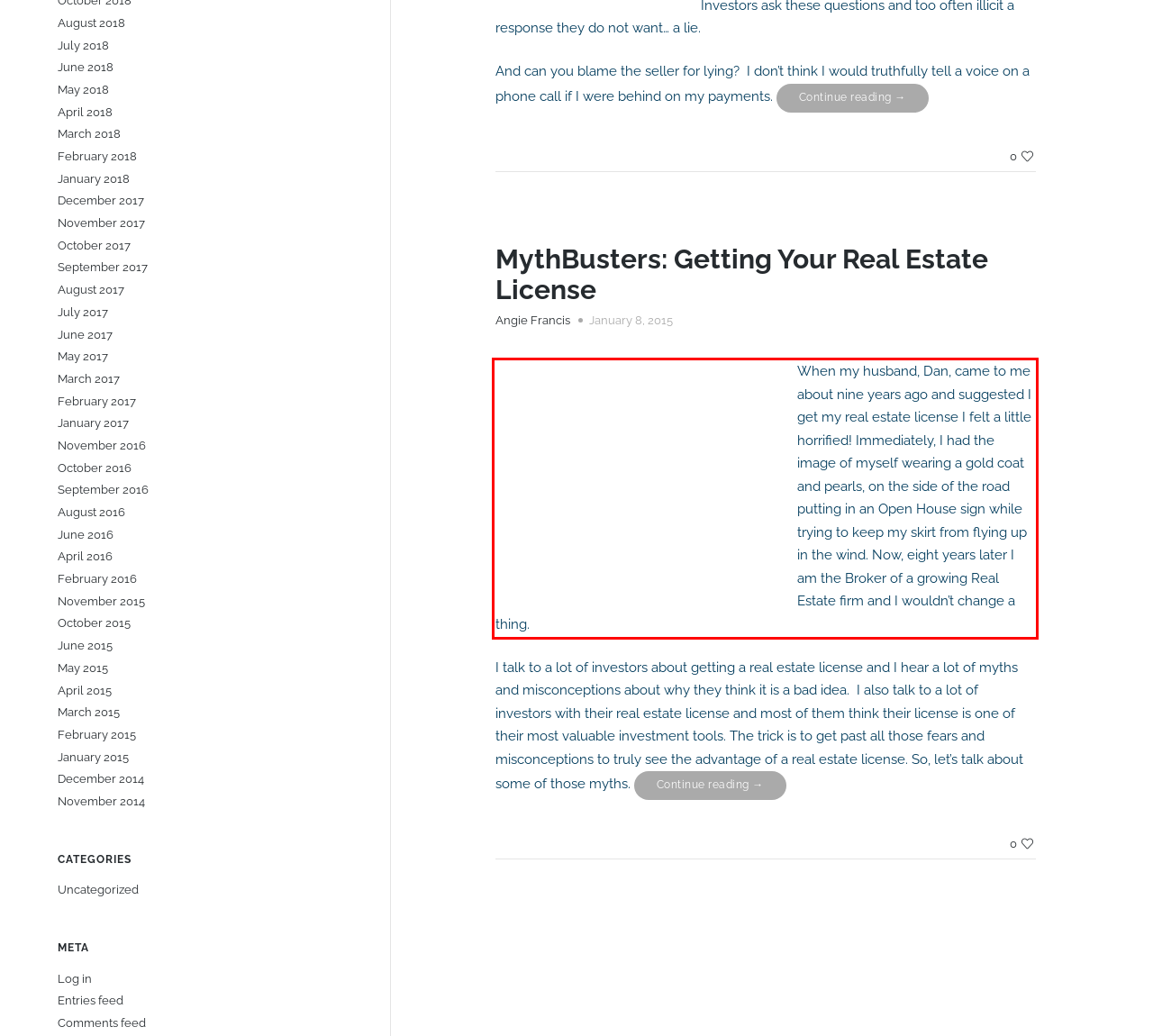Examine the webpage screenshot, find the red bounding box, and extract the text content within this marked area.

When my husband, Dan, came to me about nine years ago and suggested I get my real estate license I felt a little horrified! Immediately, I had the image of myself wearing a gold coat and pearls, on the side of the road putting in an Open House sign while trying to keep my skirt from flying up in the wind. Now, eight years later I am the Broker of a growing Real Estate firm and I wouldn’t change a thing.